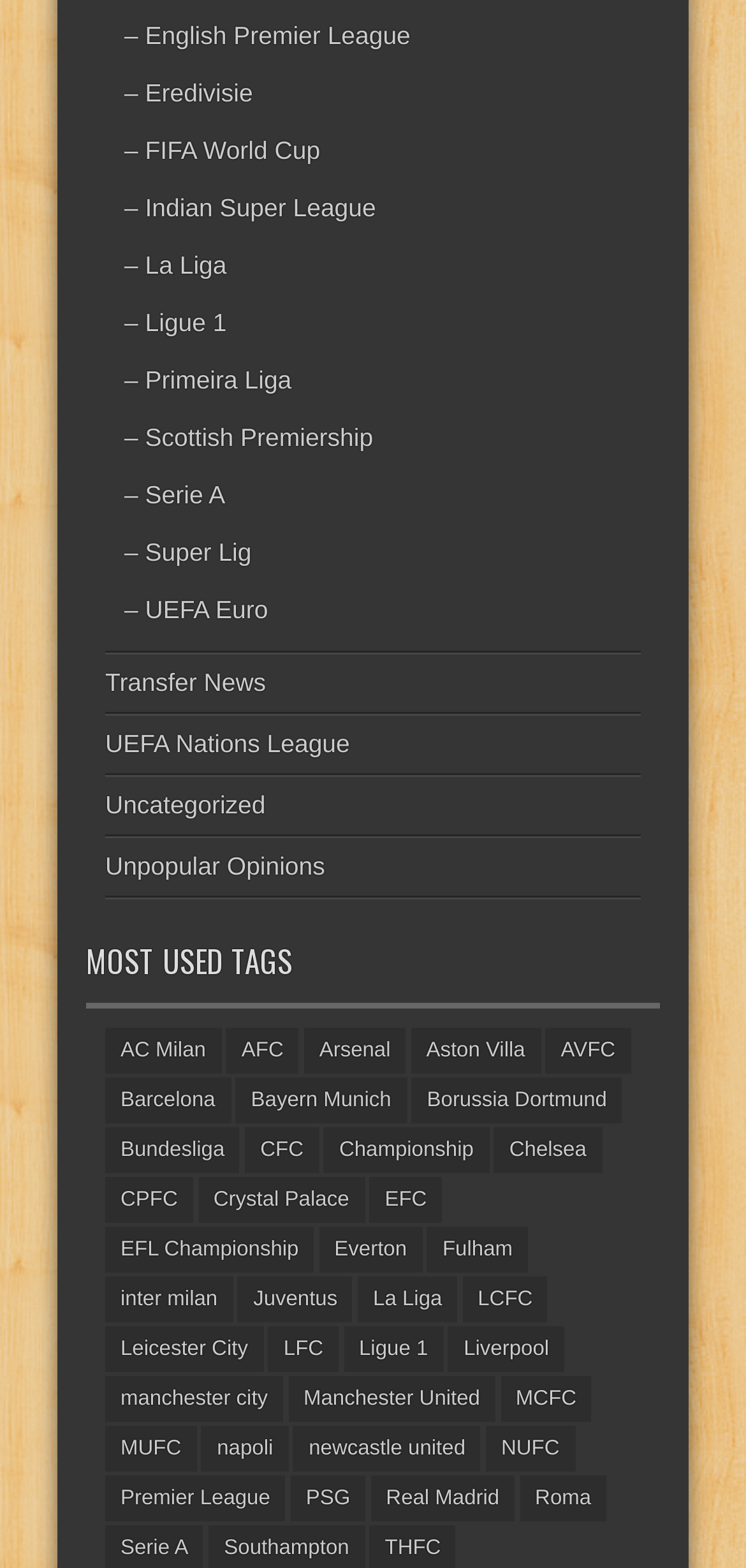Bounding box coordinates are specified in the format (top-left x, top-left y, bottom-right x, bottom-right y). All values are floating point numbers bounded between 0 and 1. Please provide the bounding box coordinate of the region this sentence describes: Championship

[0.434, 0.719, 0.655, 0.748]